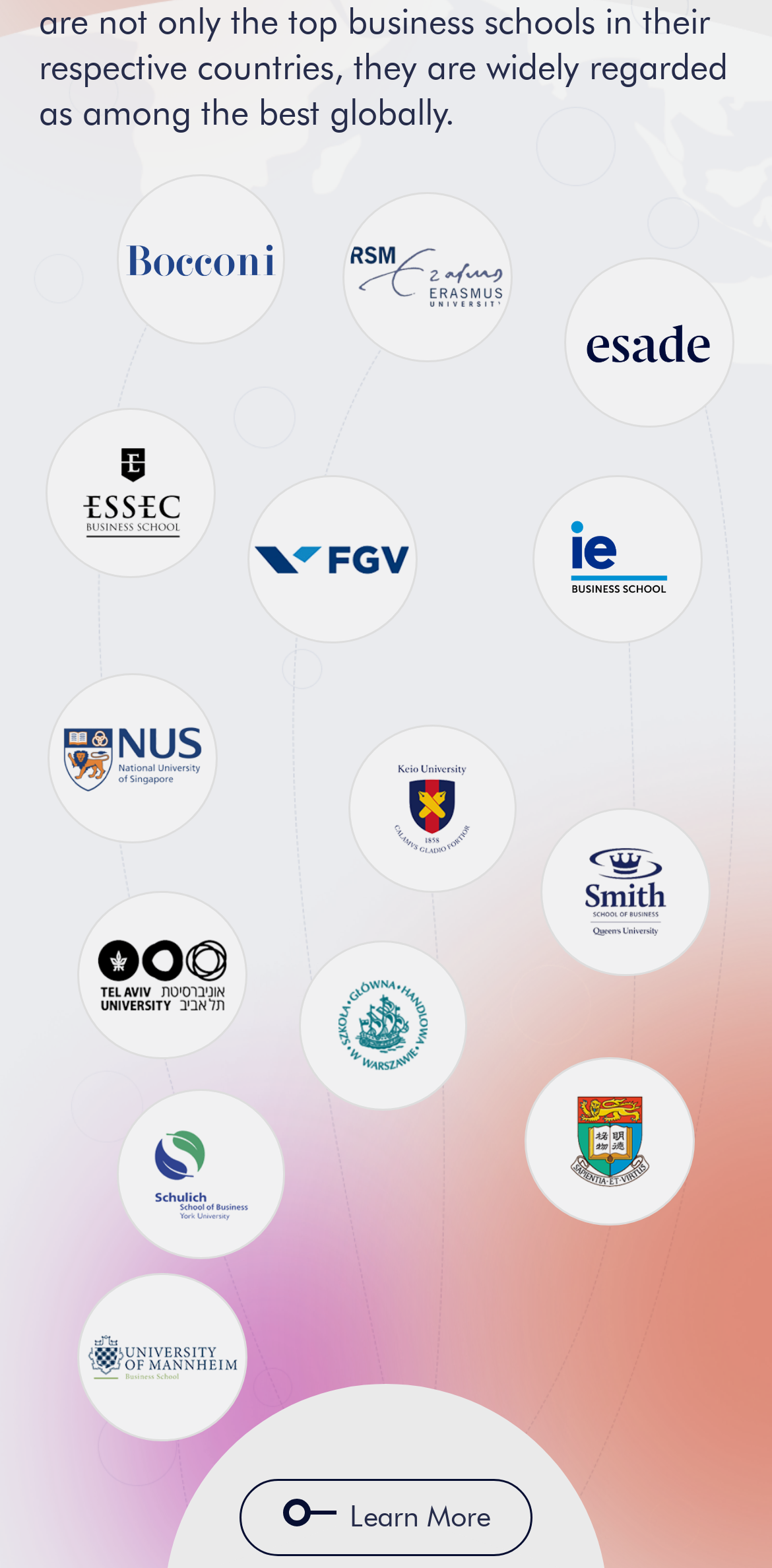Determine the bounding box of the UI component based on this description: "Bocconi UniversityItaly". The bounding box coordinates should be four float values between 0 and 1, i.e., [left, top, right, bottom].

[0.153, 0.113, 0.367, 0.219]